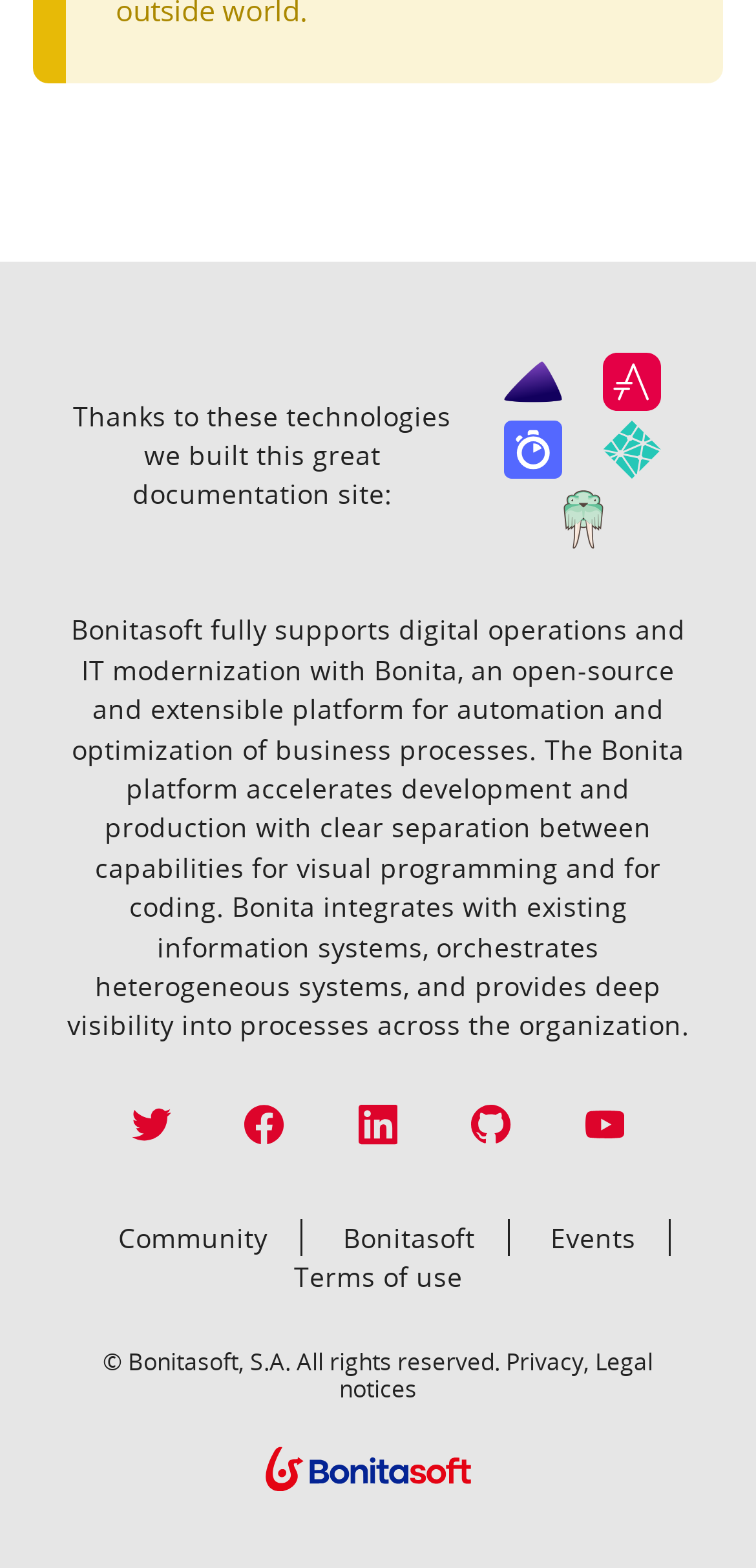Pinpoint the bounding box coordinates of the clickable area necessary to execute the following instruction: "Visit the Community page". The coordinates should be given as four float numbers between 0 and 1, namely [left, top, right, bottom].

[0.156, 0.778, 0.354, 0.801]